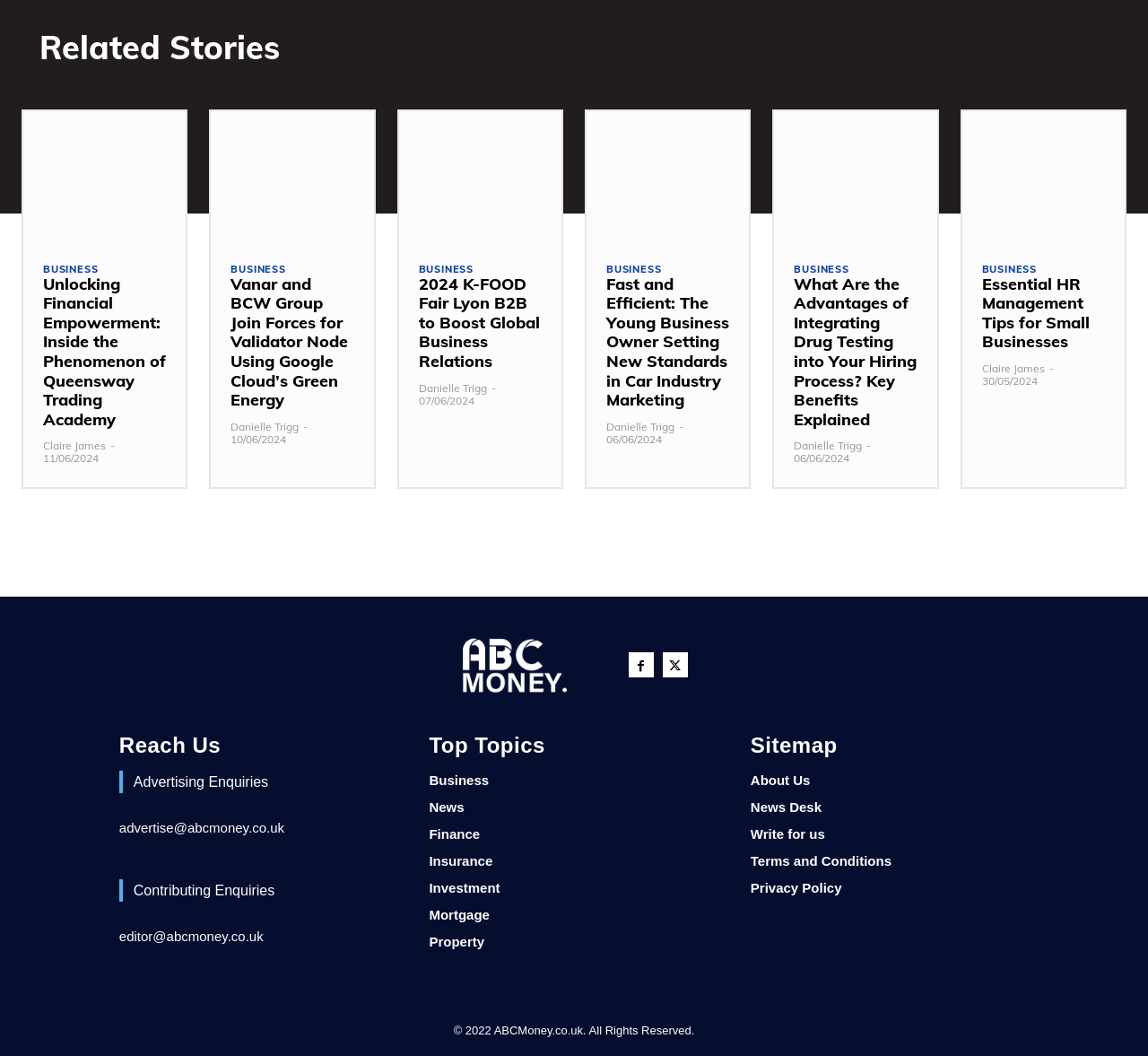Indicate the bounding box coordinates of the element that must be clicked to execute the instruction: "Click on the 'Unlocking Financial Empowerment: Inside the Phenomenon of Queensway Trading Academy' article". The coordinates should be given as four float numbers between 0 and 1, i.e., [left, top, right, bottom].

[0.038, 0.26, 0.145, 0.406]